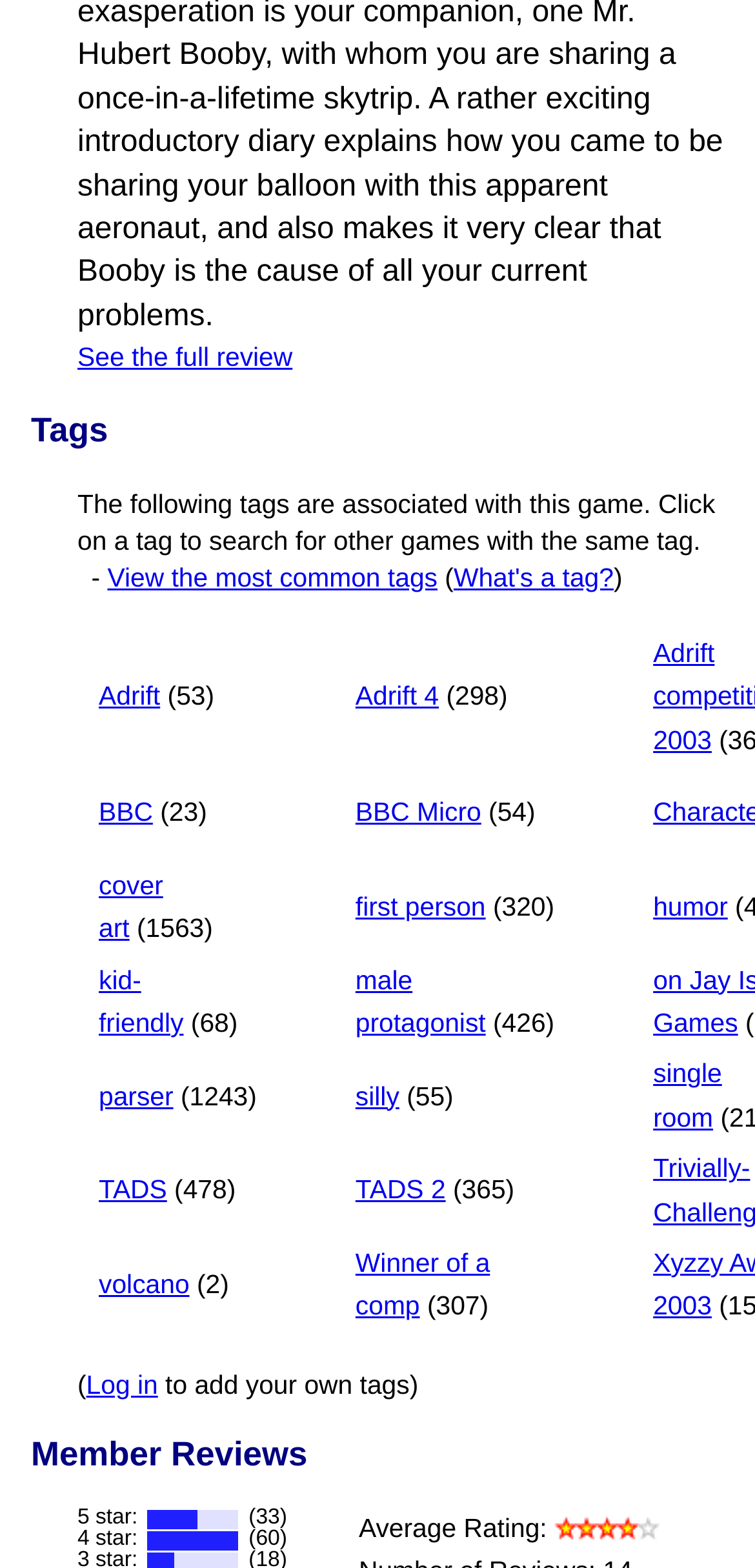Determine the coordinates of the bounding box that should be clicked to complete the instruction: "View the most common tags". The coordinates should be represented by four float numbers between 0 and 1: [left, top, right, bottom].

[0.142, 0.359, 0.579, 0.378]